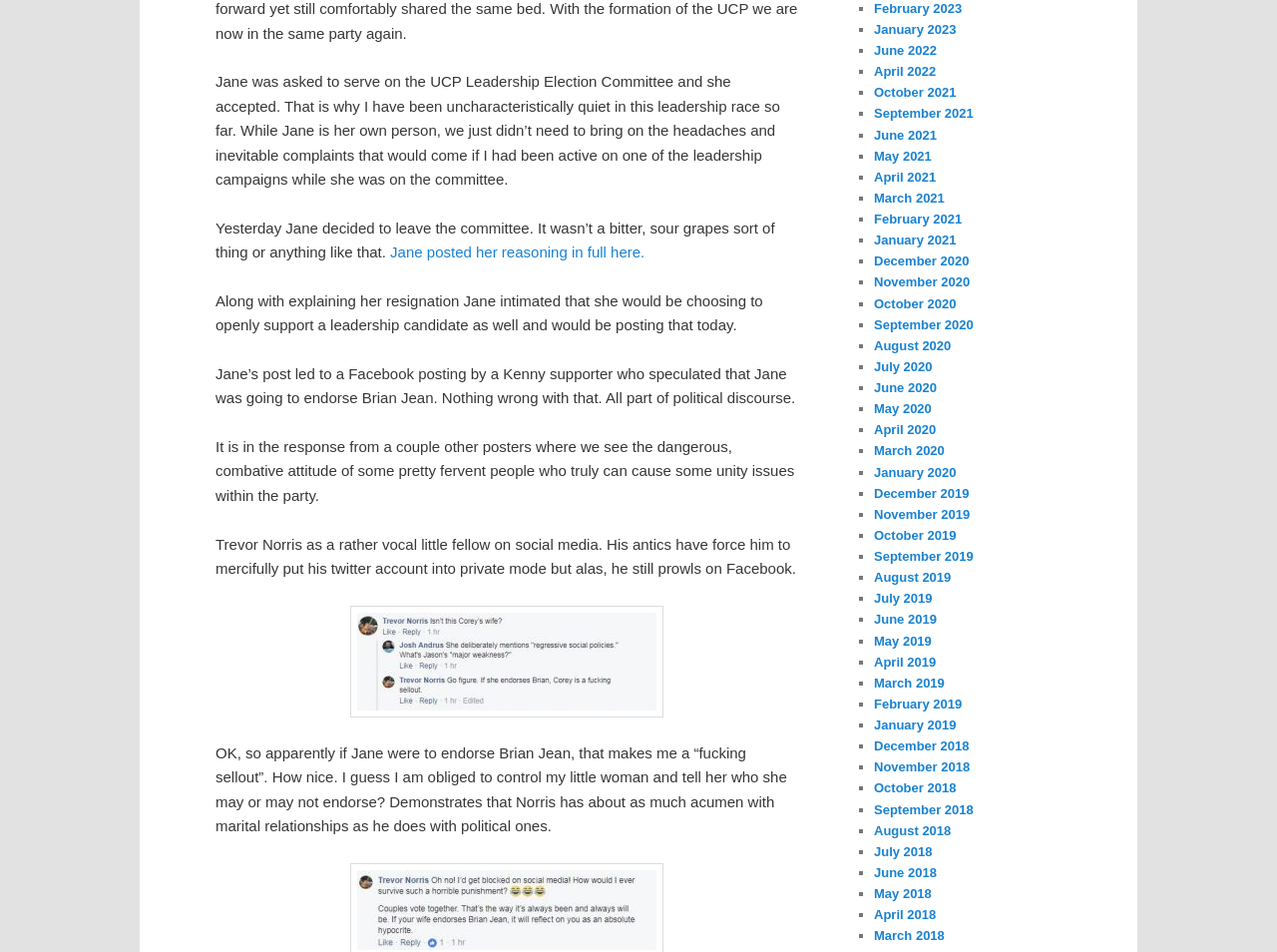Find the bounding box coordinates for the area you need to click to carry out the instruction: "Click the link to read Jane's post". The coordinates should be four float numbers between 0 and 1, indicated as [left, top, right, bottom].

[0.306, 0.256, 0.508, 0.274]